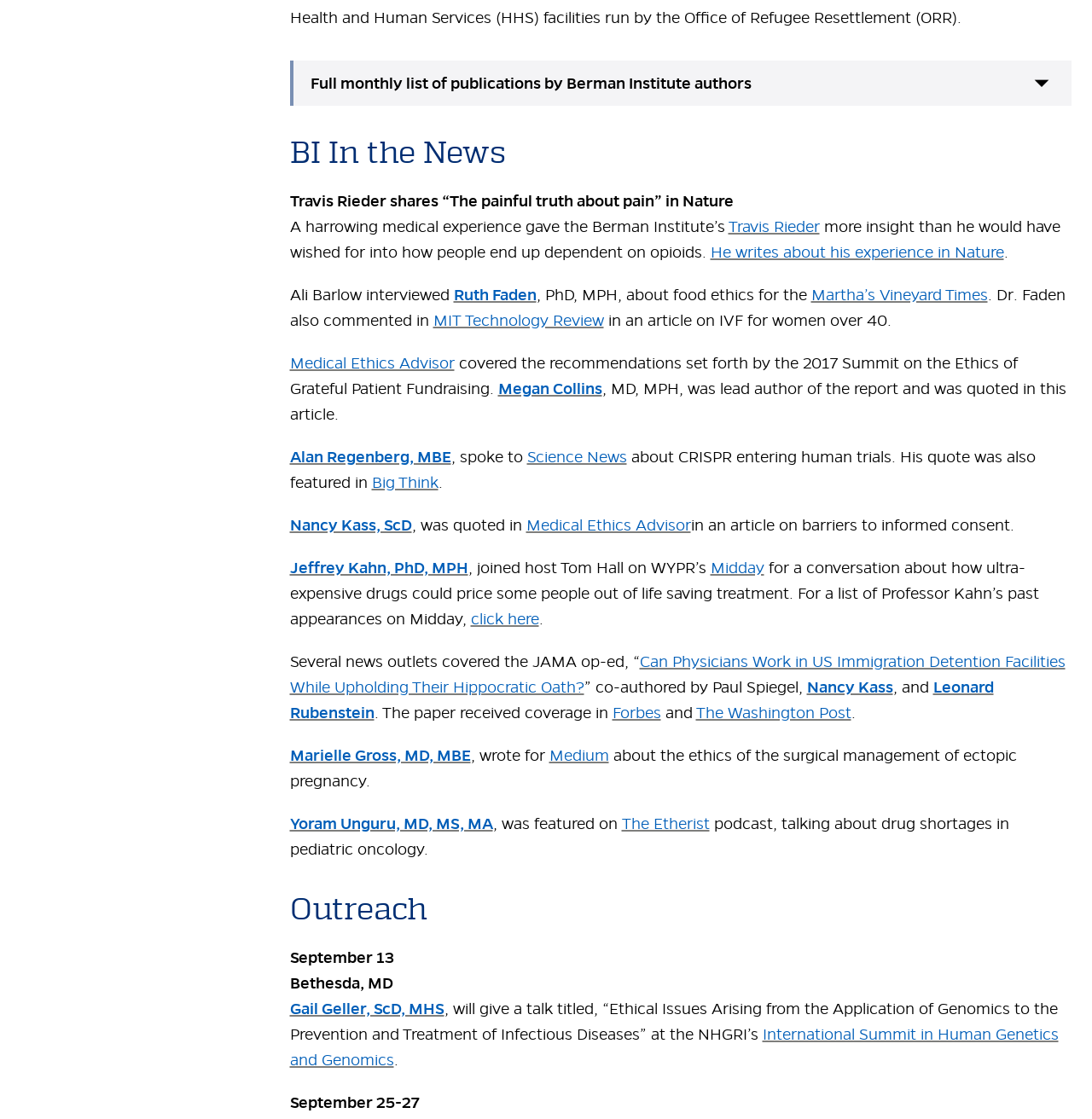What is the title of the first news article?
Give a comprehensive and detailed explanation for the question.

The title of the first news article can be found by looking at the heading element with the text 'BI In the News', which is located at the top of the webpage.